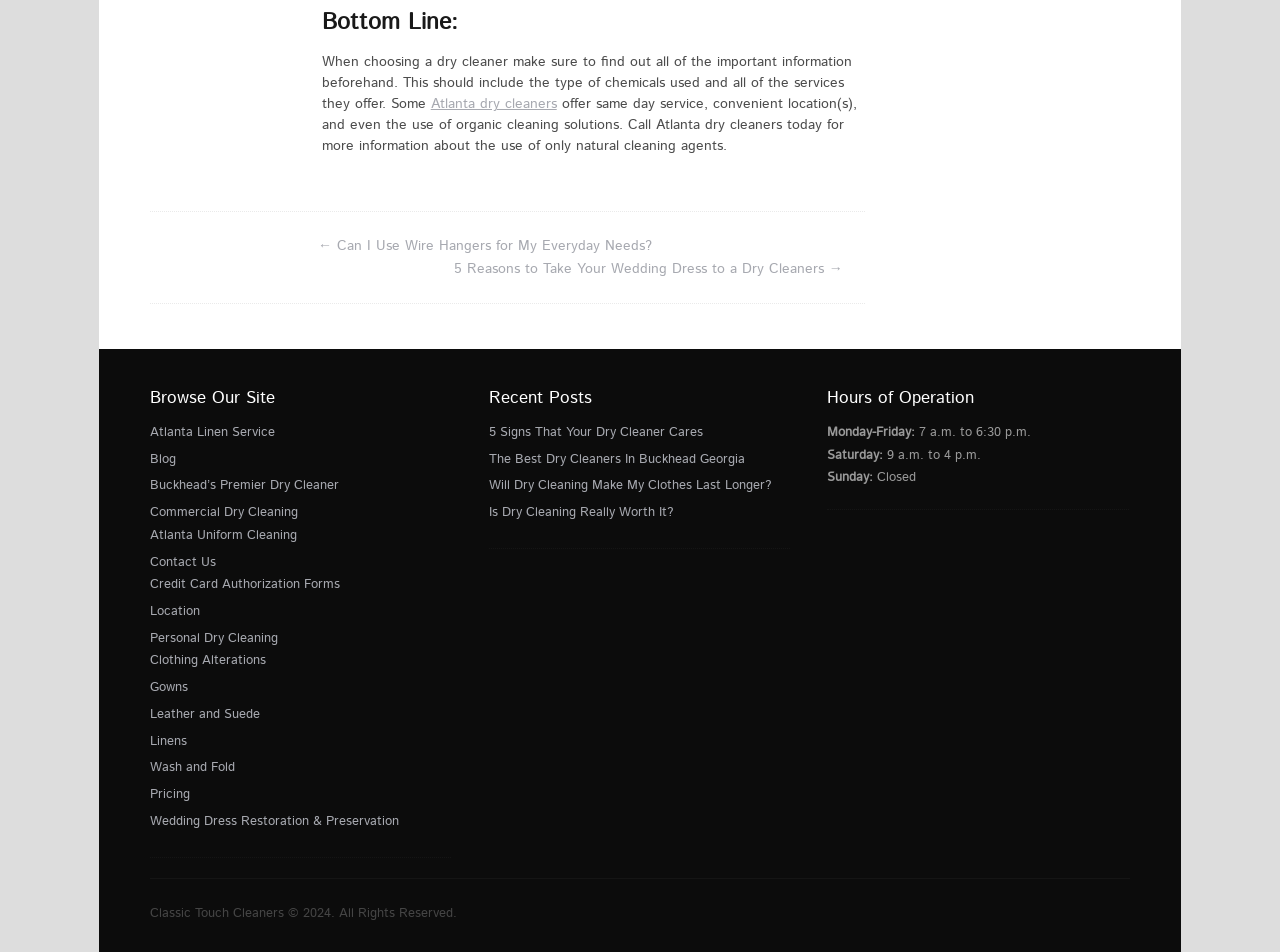Identify the bounding box coordinates of the region that should be clicked to execute the following instruction: "Visit 'Location'".

[0.117, 0.632, 0.156, 0.651]